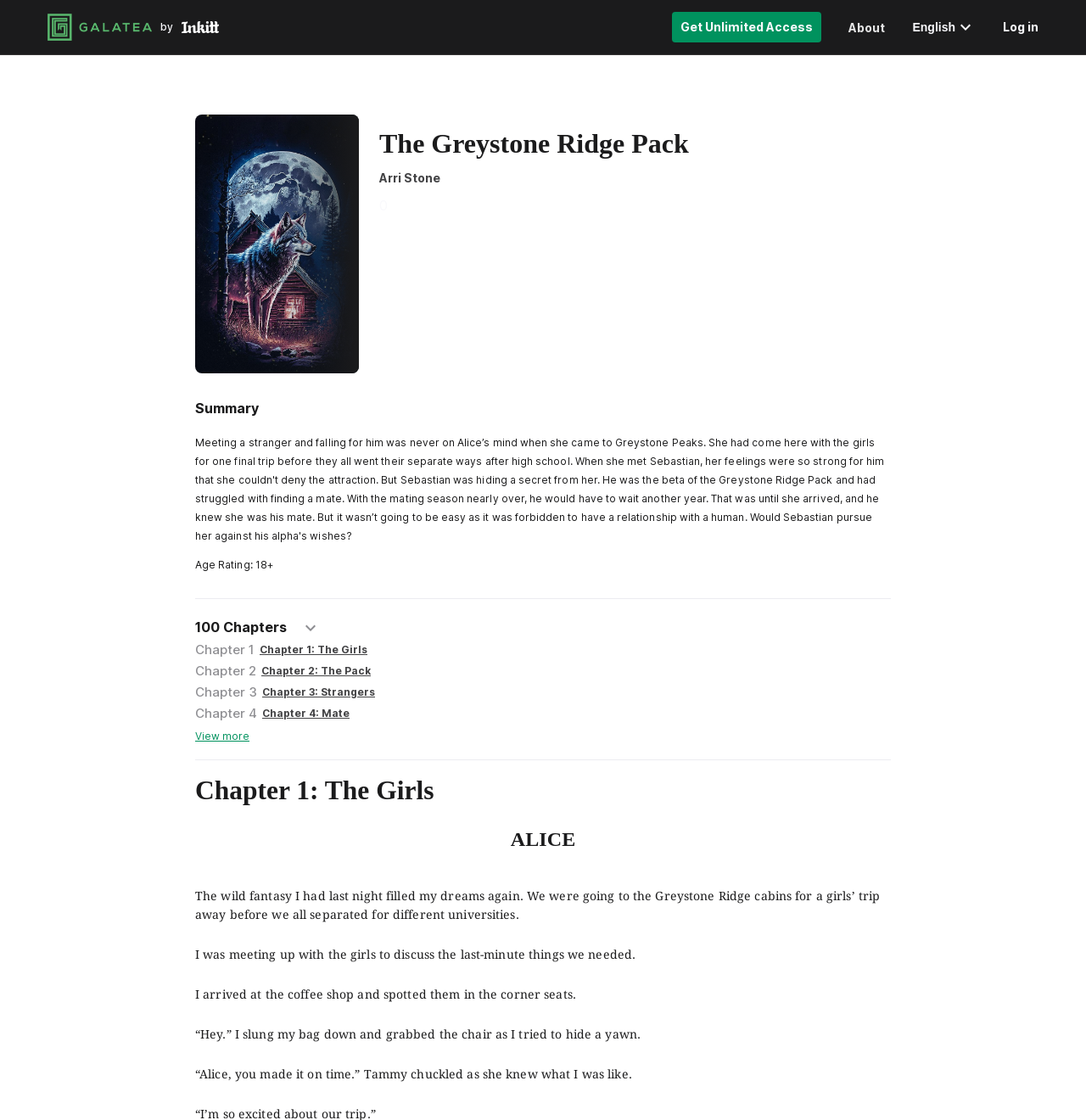Locate the bounding box coordinates of the clickable part needed for the task: "Get Unlimited Access".

[0.619, 0.011, 0.757, 0.038]